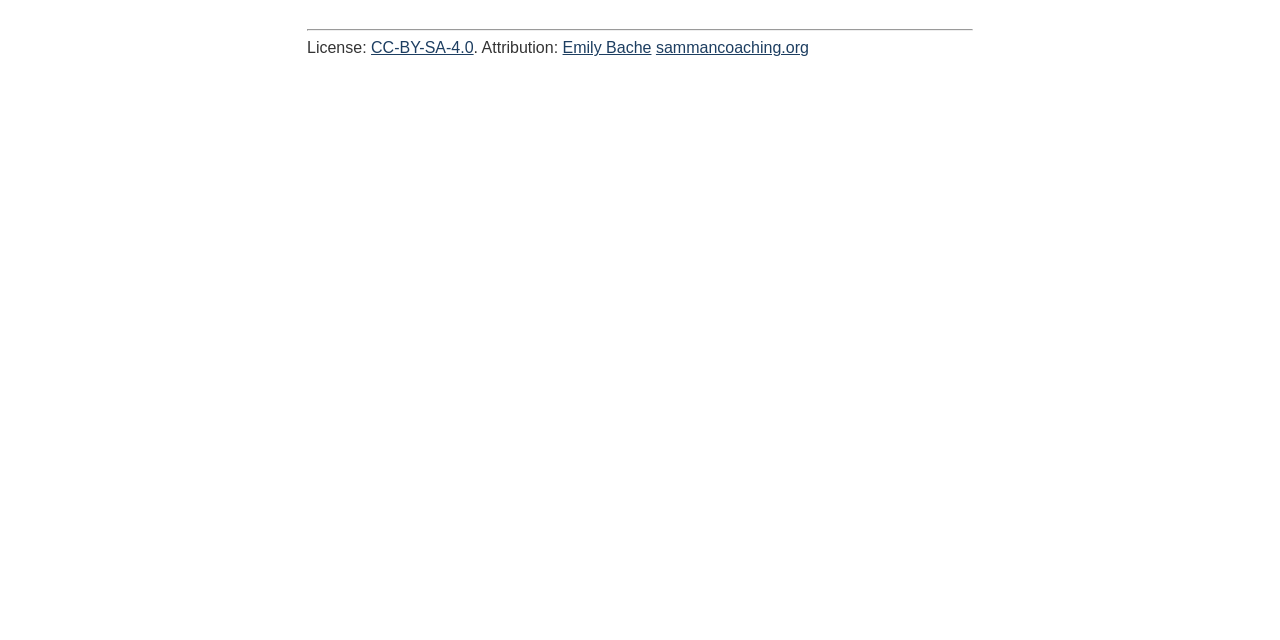Determine the bounding box coordinates of the UI element that matches the following description: "Emily Bache". The coordinates should be four float numbers between 0 and 1 in the format [left, top, right, bottom].

[0.439, 0.062, 0.509, 0.088]